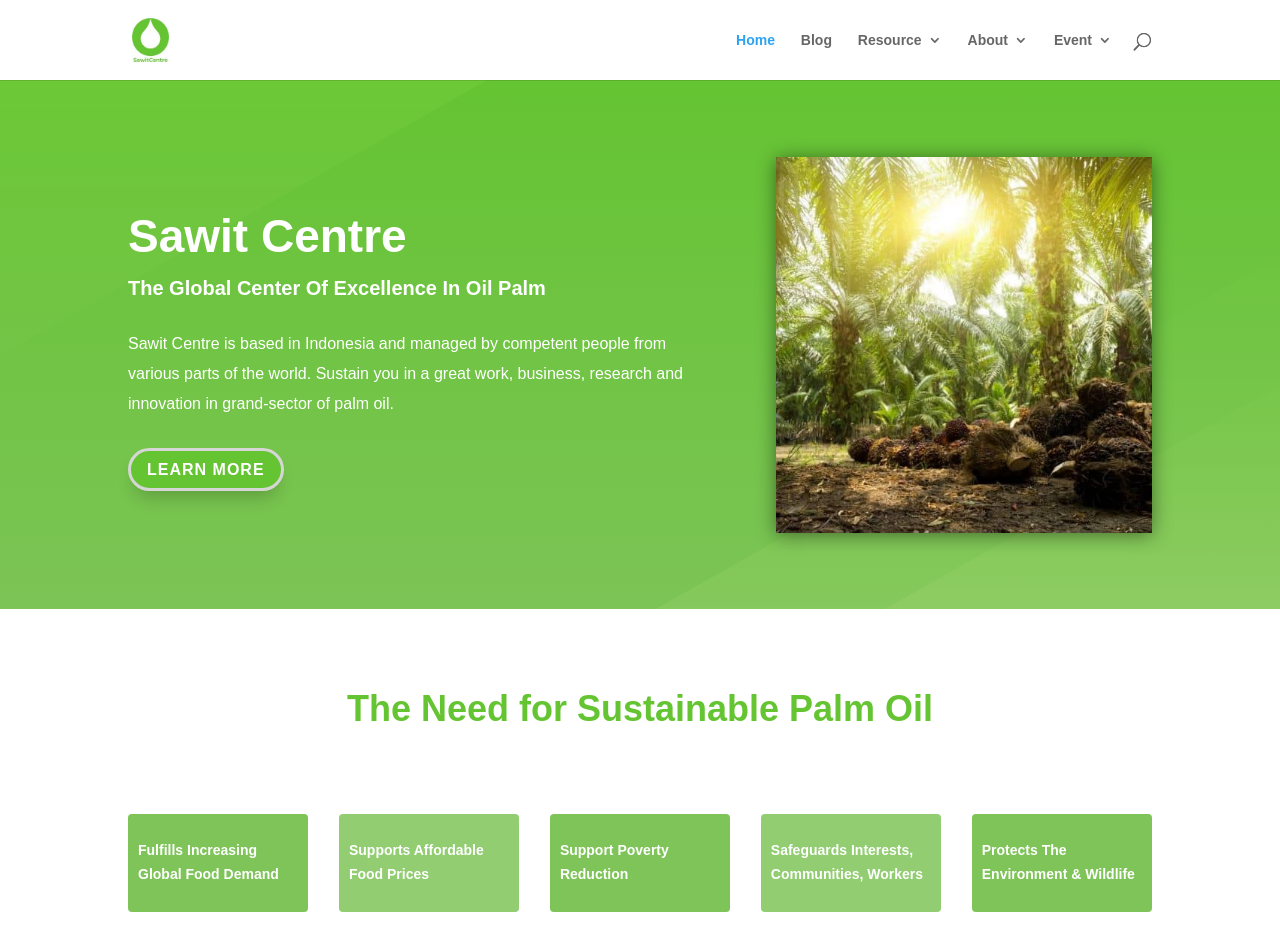How many benefits of sustainable palm oil are listed?
Give a thorough and detailed response to the question.

The benefits of sustainable palm oil are listed in the section 'The Need for Sustainable Palm Oil', which includes 'Fulfills Increasing Global Food Demand', 'Supports Affordable Food Prices', 'Support Poverty Reduction', 'Safeguards Interests, Communities, Workers', and 'Protects The Environment & Wildlife'.